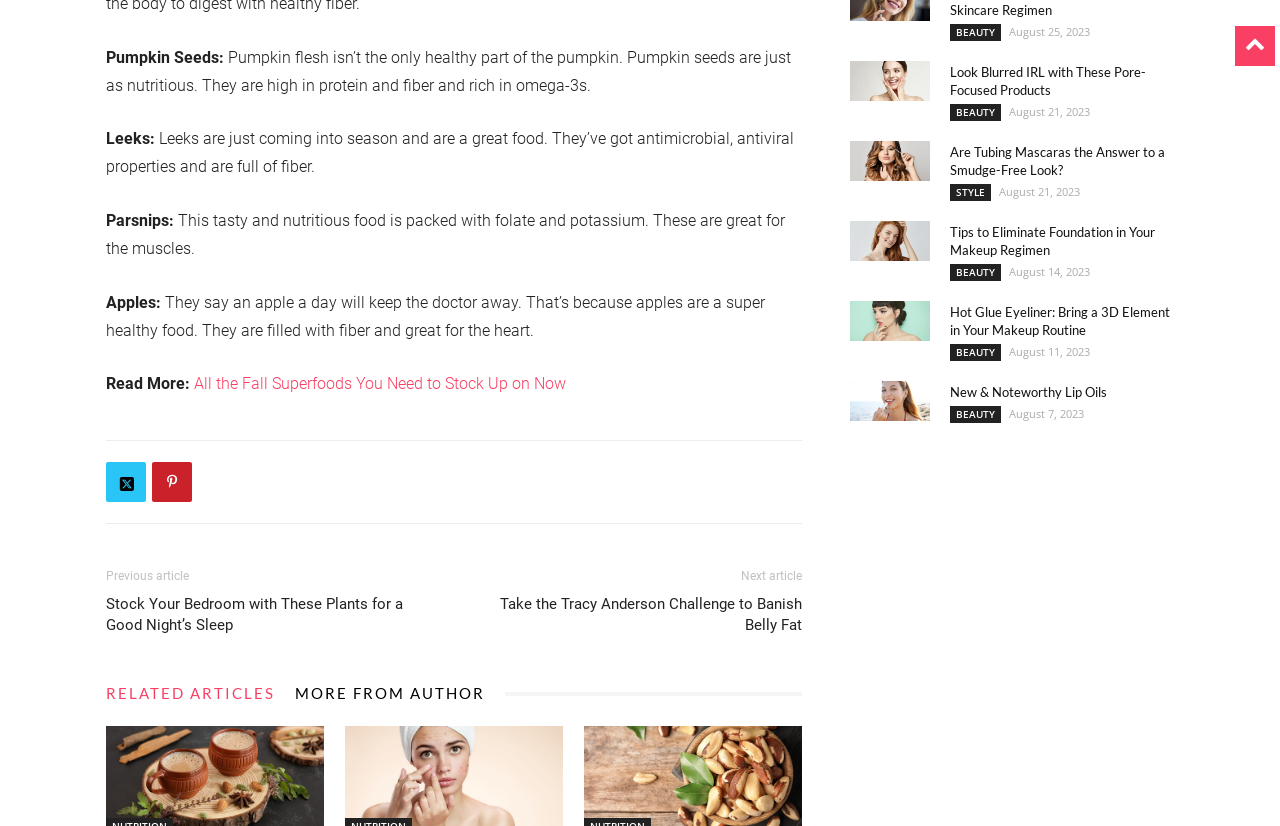Using the information in the image, give a detailed answer to the following question: What type of articles are listed in the 'RELATED ARTICLES MORE FROM AUTHOR' section?

The section lists articles related to beauty and style, including topics such as makeup, skincare, and fashion, and are written by the same author.